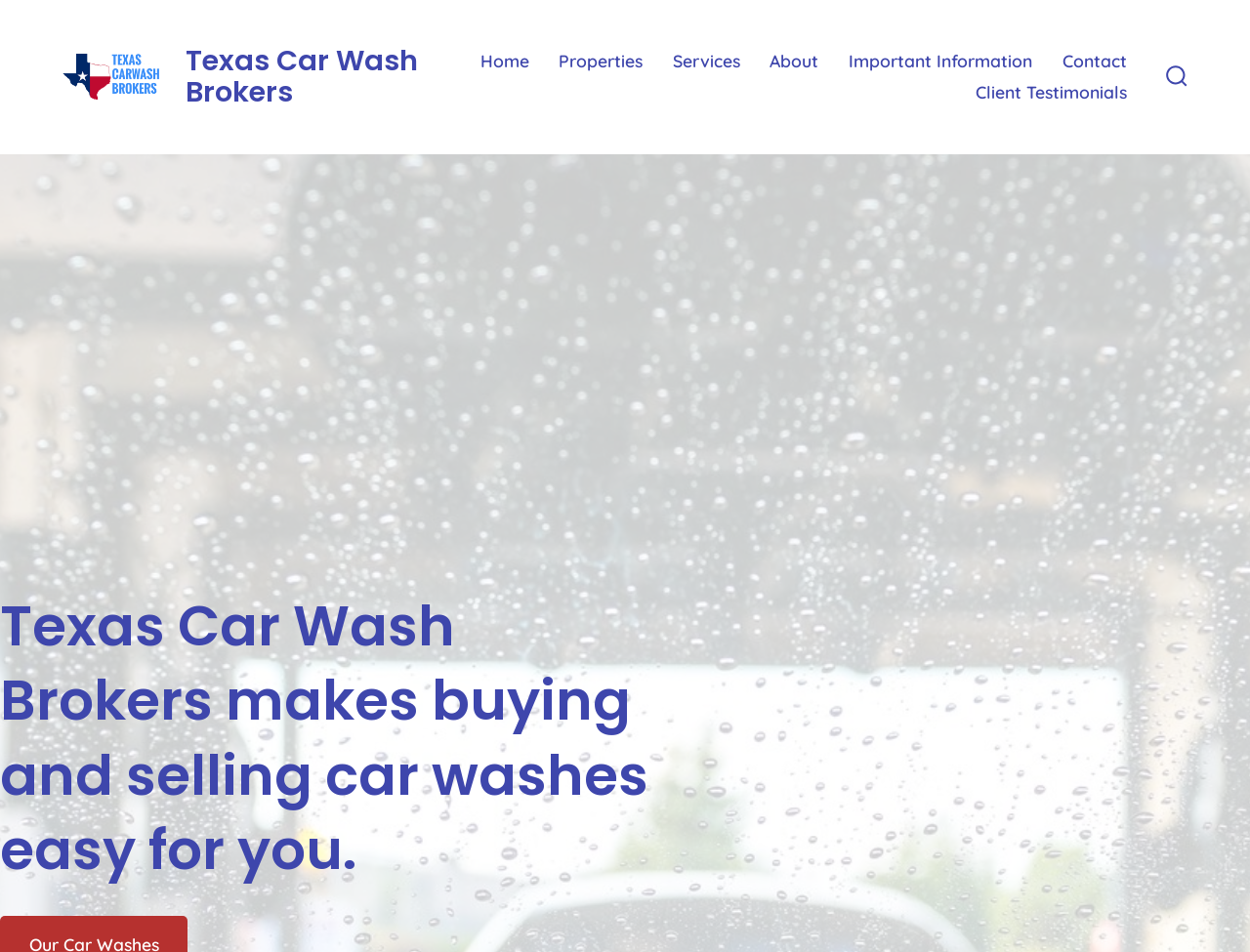What type of business is being brokered?
Provide a thorough and detailed answer to the question.

The website's navigation menu and content suggest that the business being brokered is car washes, with links to properties, services, and other related information.